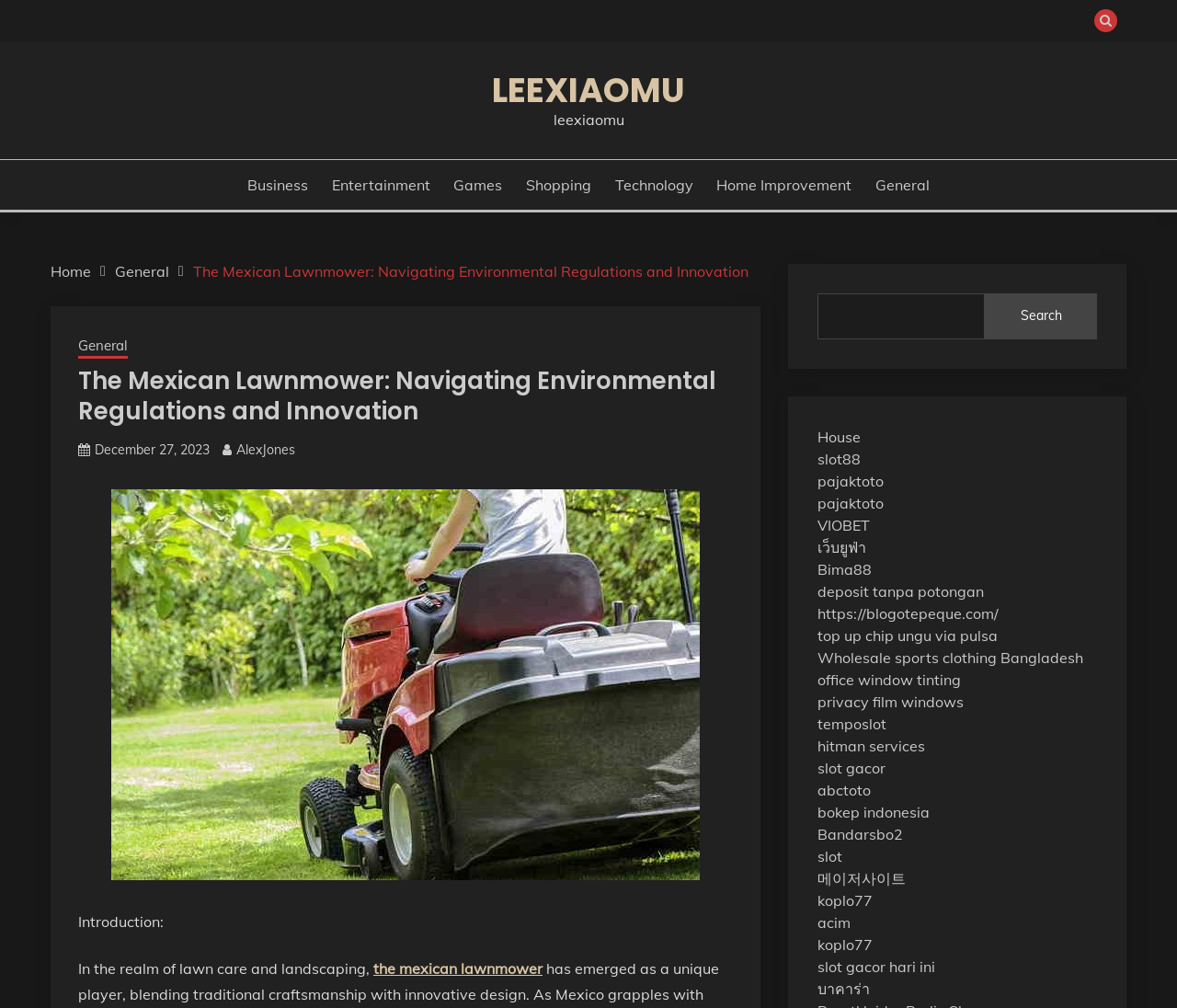Give a succinct answer to this question in a single word or phrase: 
What is the purpose of the search box?

To search the website